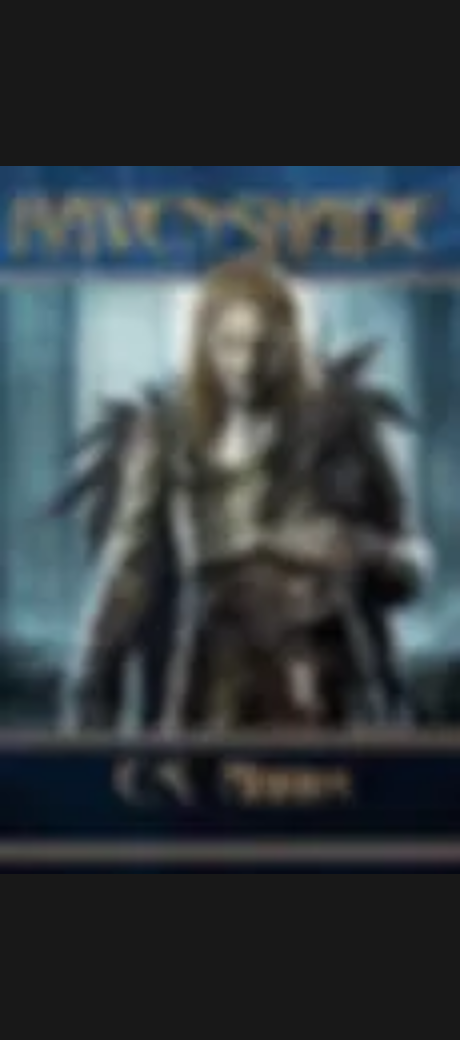Provide a brief response using a word or short phrase to this question:
Who is the author of the book?

C. S. Friedman